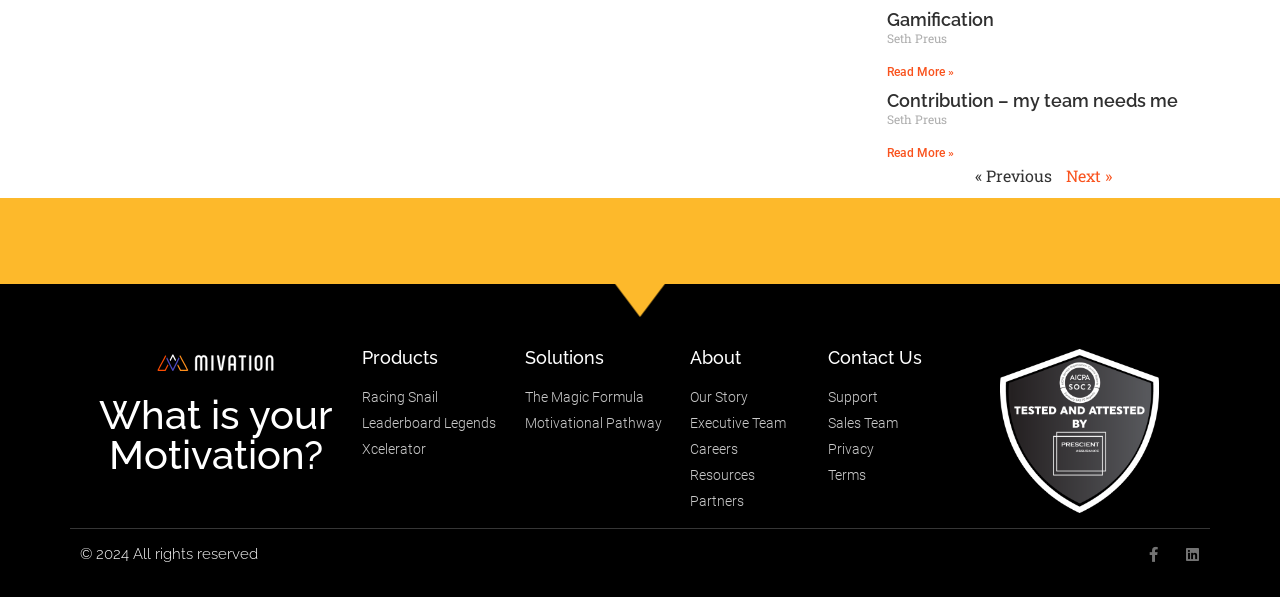What is the year of copyright?
Please respond to the question thoroughly and include all relevant details.

The copyright information is located at the bottom of the page and it states '© 2024 All rights reserved'.